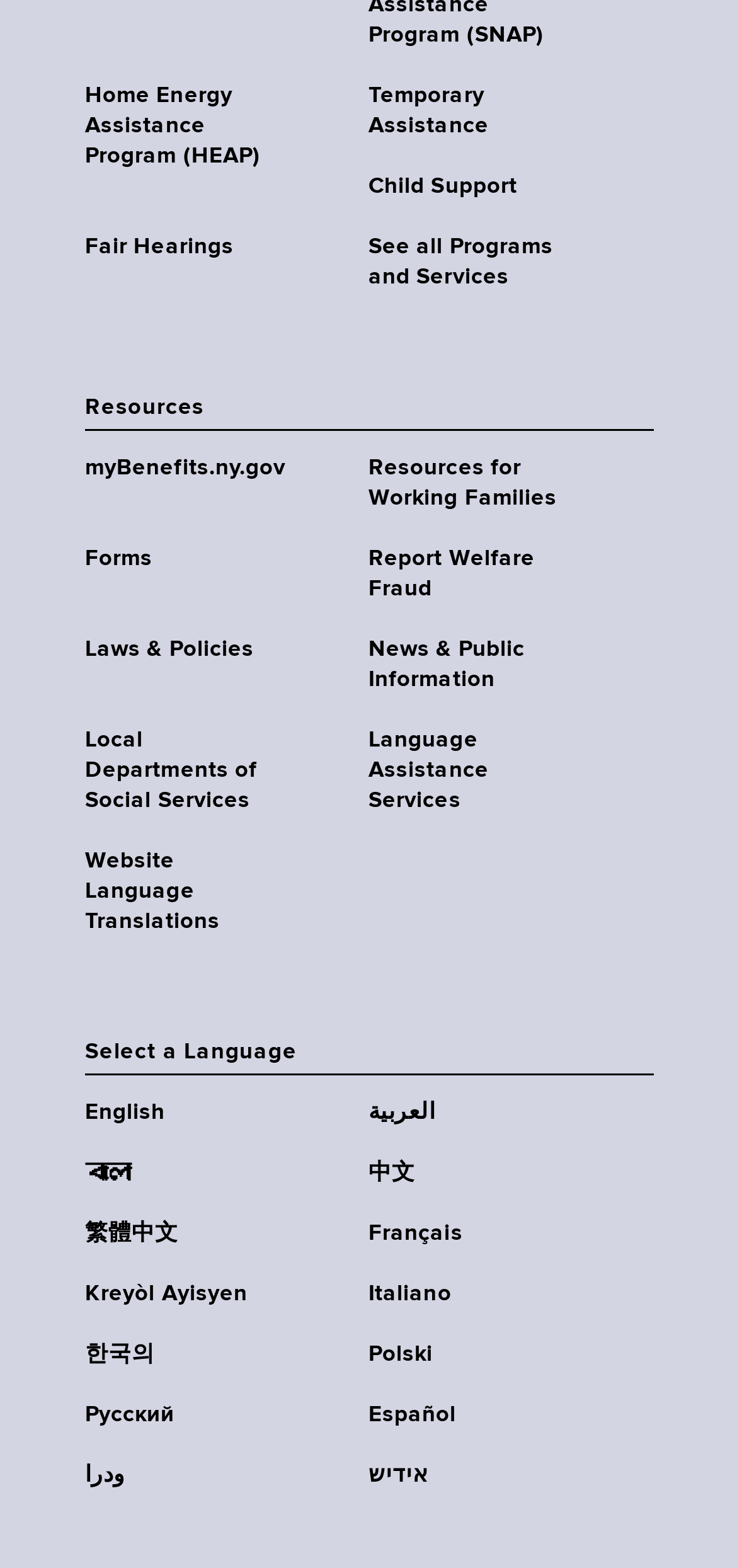How many resources are listed?
Kindly offer a detailed explanation using the data available in the image.

I counted the number of links under the 'Resources' section, which are 'myBenefits.ny.gov', 'Resources for Working Families', 'Forms', 'Report Welfare Fraud', 'Laws & Policies', 'News & Public Information', and 'Local Departments of Social Services'. Therefore, there are 7 resources listed.